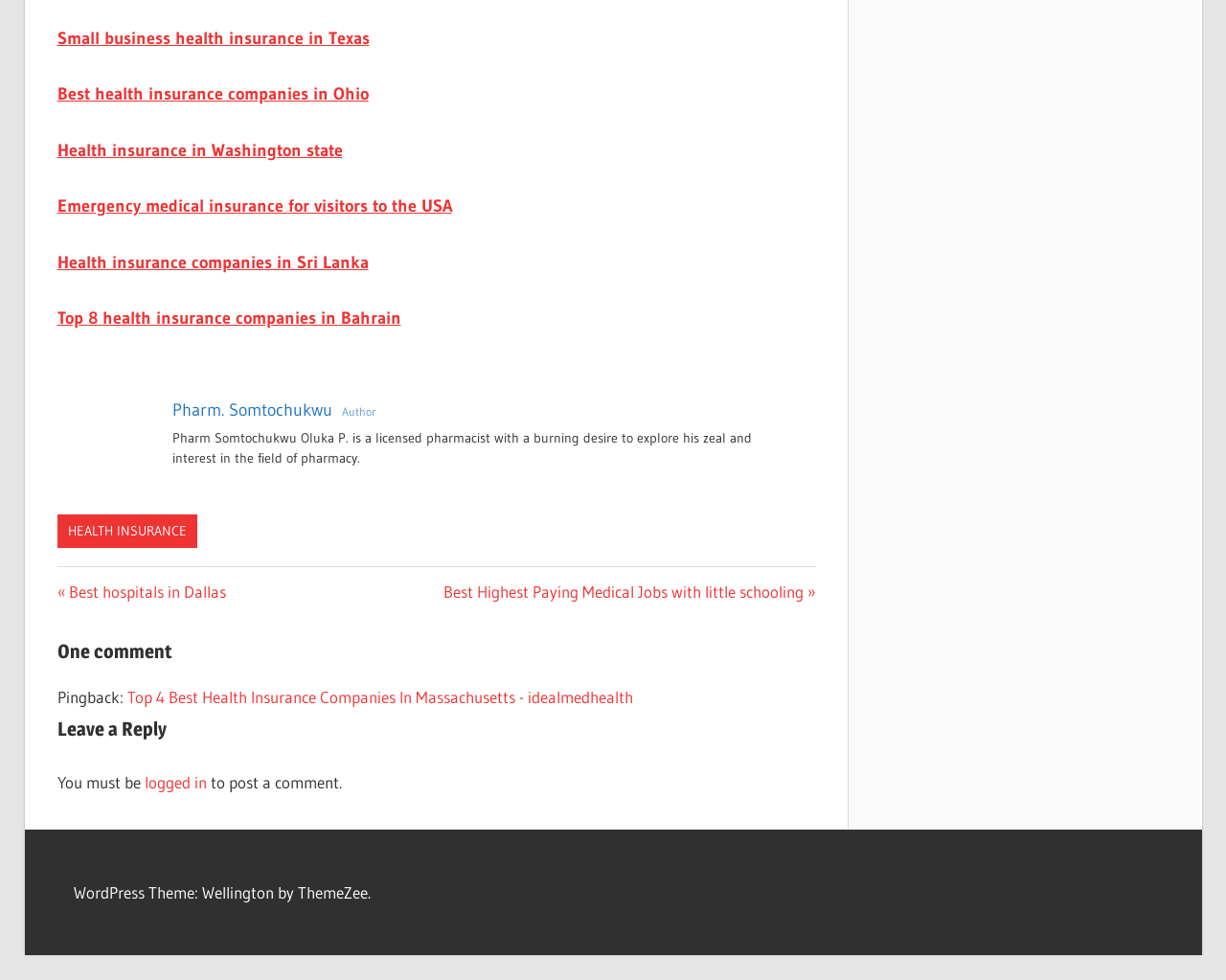Identify and provide the bounding box for the element described by: "Health Insurance".

[0.046, 0.525, 0.161, 0.56]